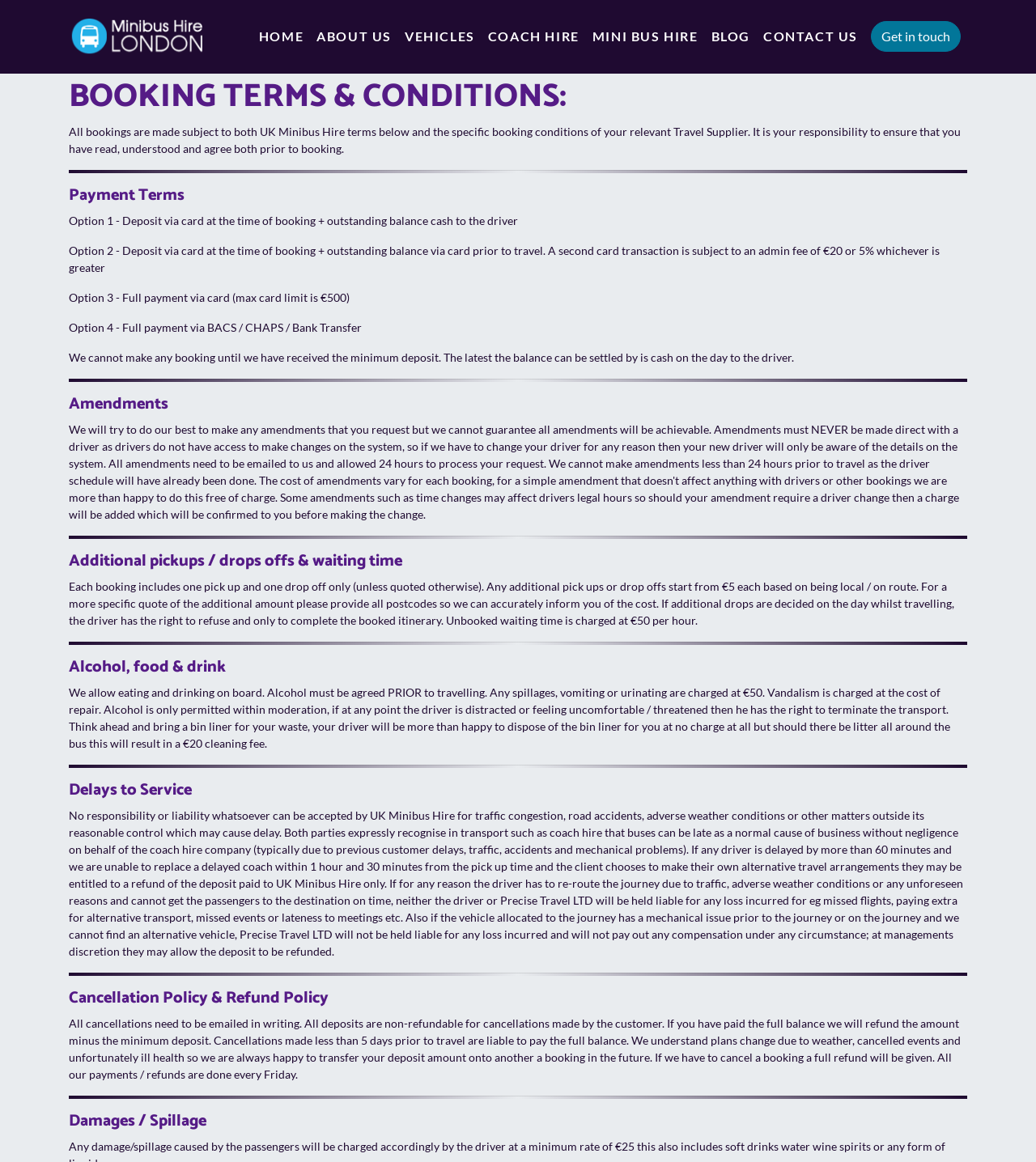Provide a comprehensive caption for the webpage.

This webpage is about the terms and conditions of UK Minibus Hire, a company that offers minibus and coach hire services. At the top of the page, there is a navigation menu with links to different sections of the website, including "HOME", "ABOUT US", "VEHICLES", "COACH HIRE", "MINI BUS HIRE", "BLOG", and "CONTACT US". 

Below the navigation menu, there is a heading "BOOKING TERMS & CONDITIONS" followed by a paragraph of text explaining that all bookings are subject to the company's terms and conditions, as well as those of the relevant travel supplier. 

The page is then divided into several sections, each with its own heading and descriptive text. The sections include "Payment Terms", "Amendments", "Additional pickups / drops offs & waiting time", "Alcohol, food & drink", "Delays to Service", "Cancellation Policy & Refund Policy", and "Damages / Spillage". 

In the "Payment Terms" section, there are four options for making payments, including deposit via card, full payment via card, and full payment via BACS/CHAPS/Bank Transfer. 

The "Amendments" section is followed by a horizontal separator line. The "Additional pickups / drops offs & waiting time" section explains that each booking includes one pick up and one drop off, and any additional pick ups or drop offs will incur an extra charge. 

The "Alcohol, food & drink" section states that eating and drinking are allowed on board, but alcohol must be agreed upon prior to travel. 

The "Delays to Service" section explains that the company is not responsible for delays caused by traffic congestion, road accidents, or adverse weather conditions. 

The "Cancellation Policy & Refund Policy" section states that all cancellations must be made in writing, and deposits are non-refundable. 

Finally, the "Damages / Spillage" section is the last section on the page, but its content is not explicitly stated.